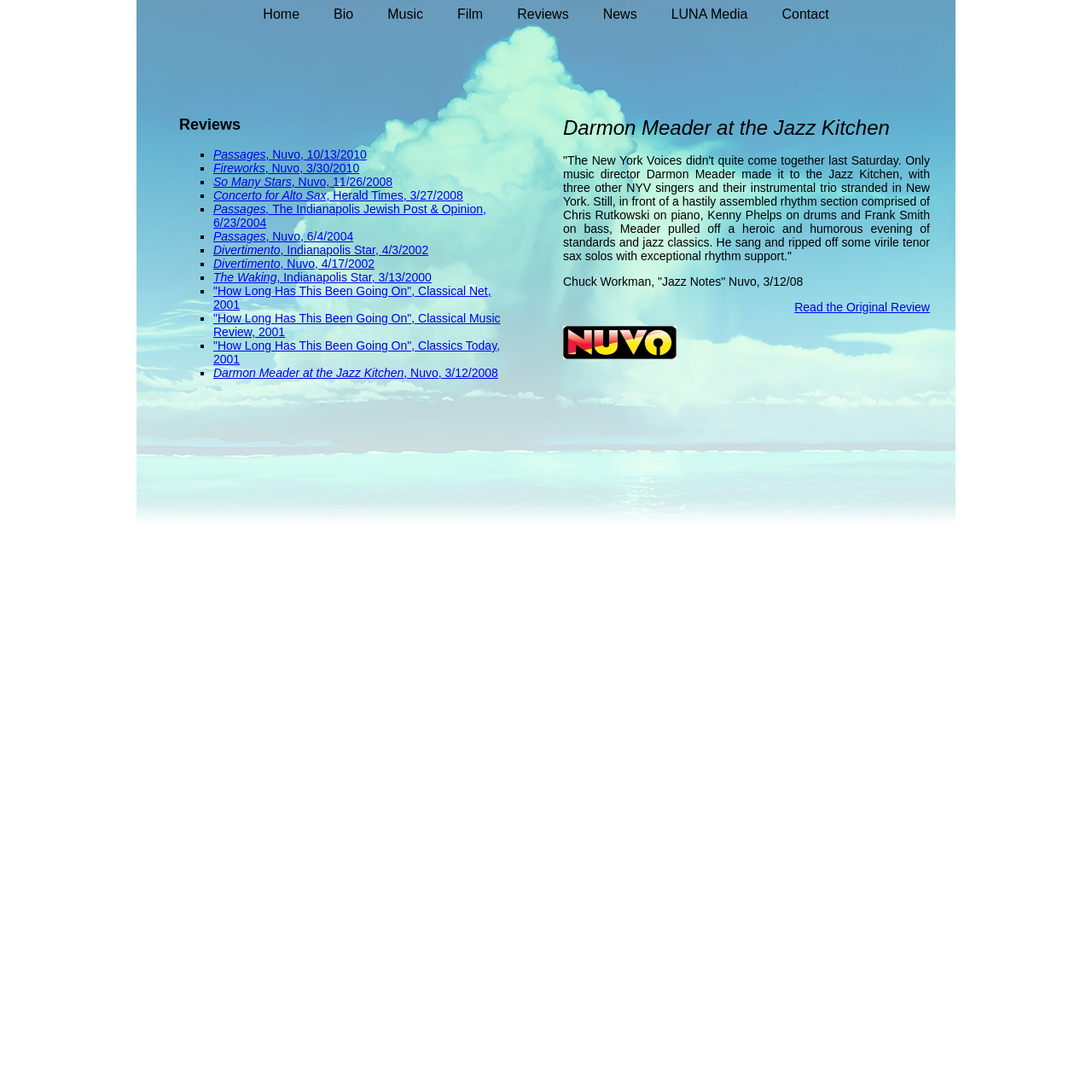Please identify the bounding box coordinates of the area that needs to be clicked to fulfill the following instruction: "Visit the NUVO website."

[0.516, 0.319, 0.62, 0.331]